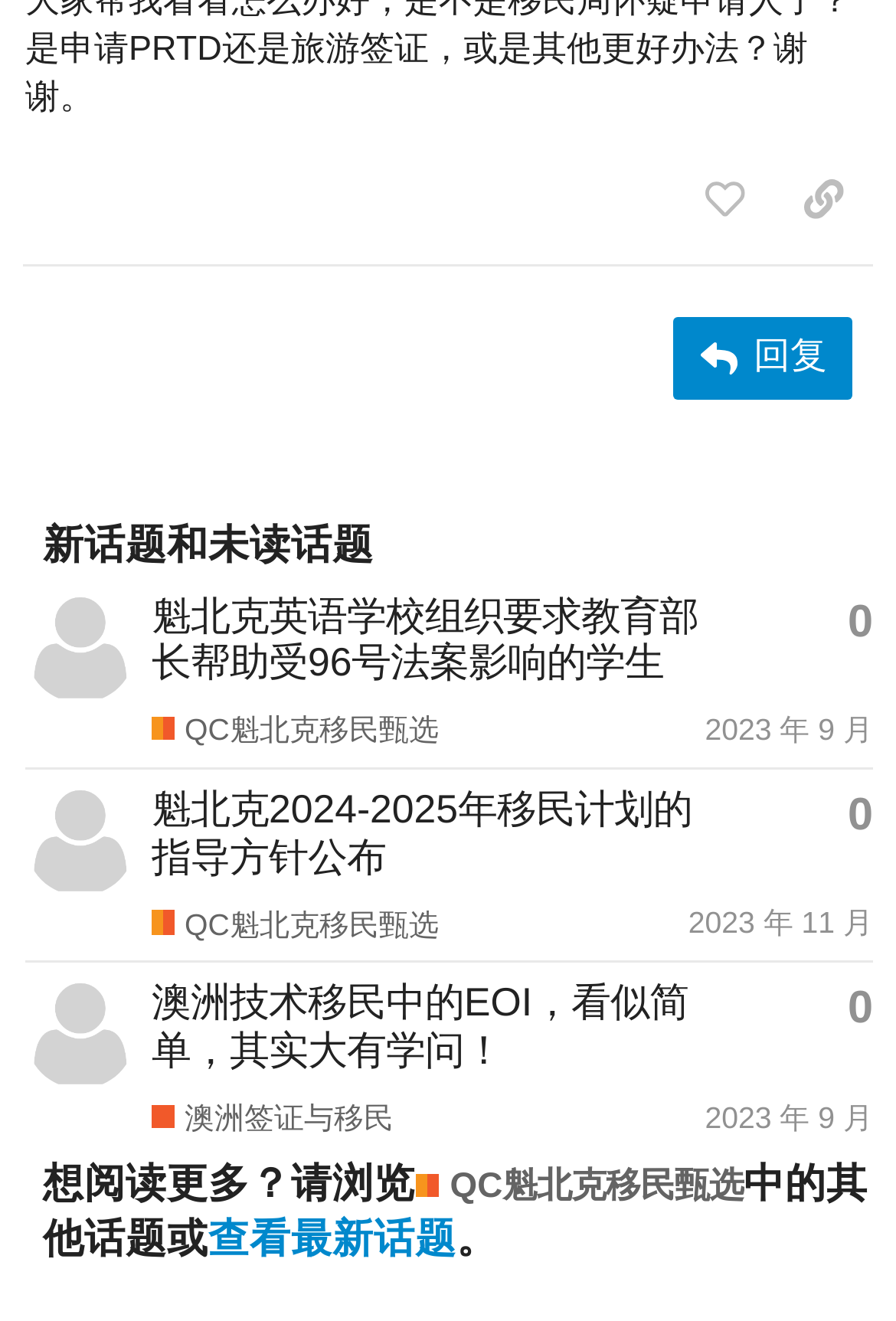Identify the bounding box coordinates of the part that should be clicked to carry out this instruction: "Click the '回复' button".

[0.752, 0.24, 0.952, 0.302]